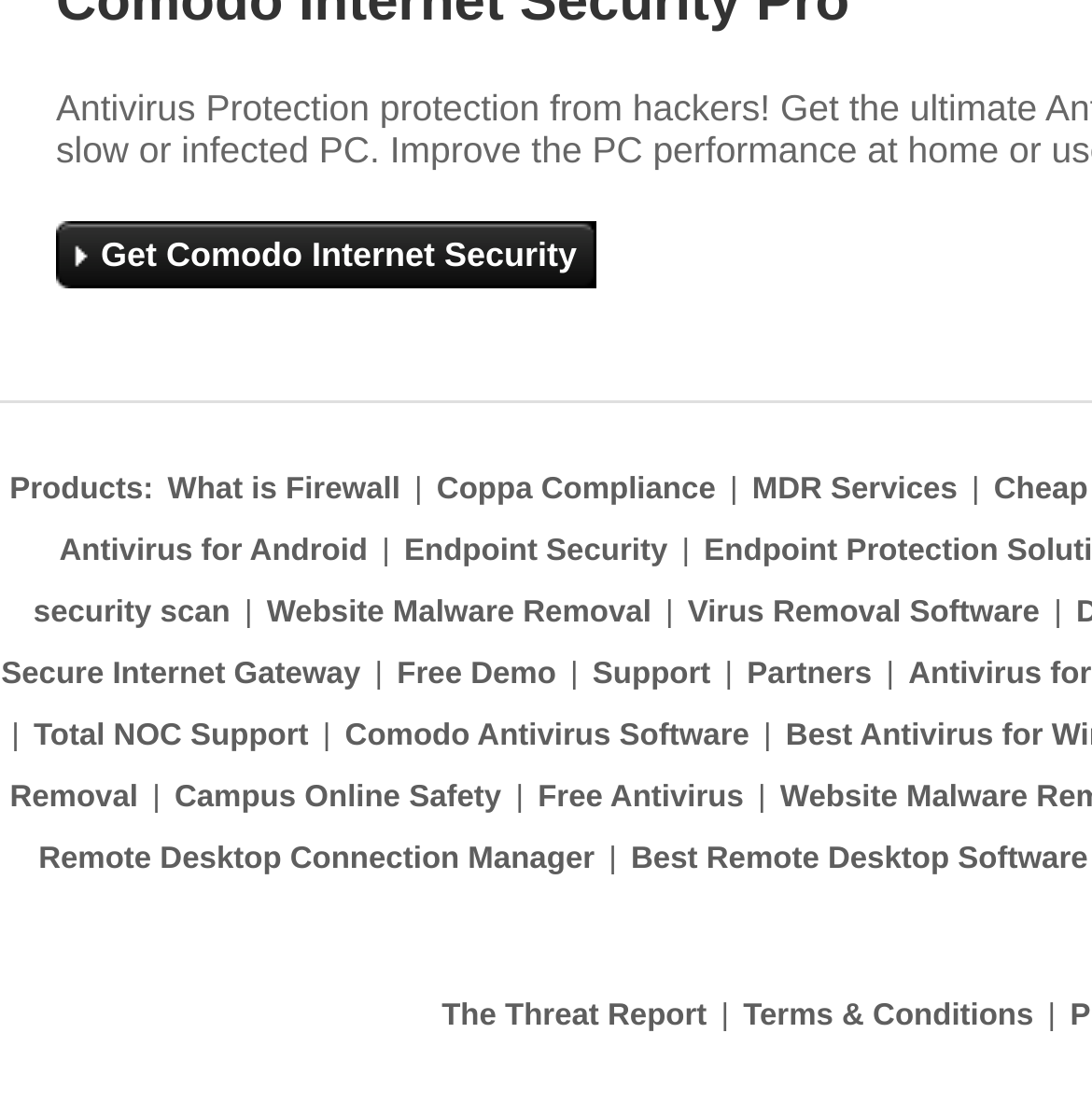Provide the bounding box coordinates of the area you need to click to execute the following instruction: "Get Comodo Internet Security".

[0.051, 0.201, 0.528, 0.262]